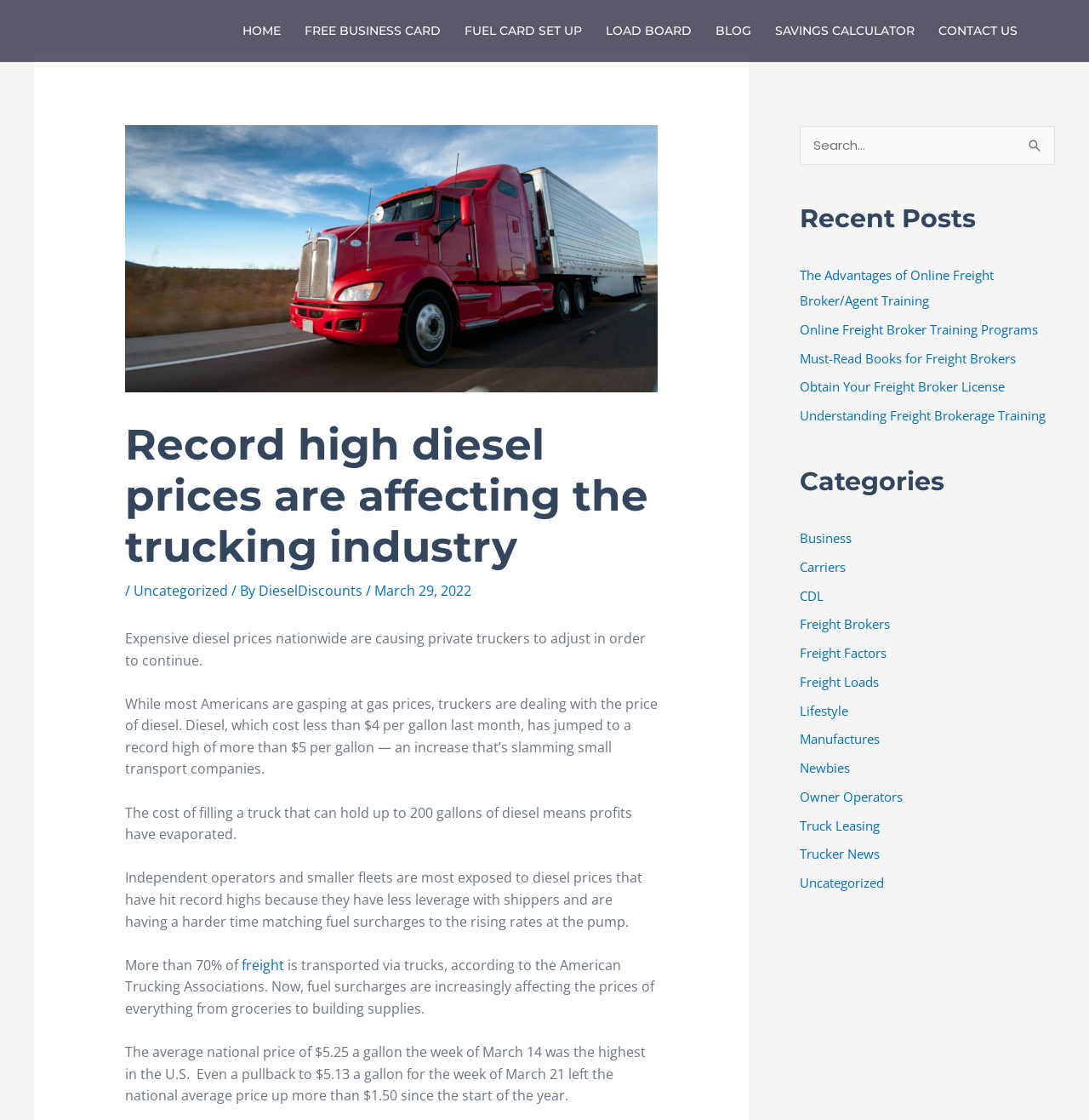Find the bounding box coordinates of the clickable element required to execute the following instruction: "Read the blog post about The Advantages of Online Freight Broker/Agent Training". Provide the coordinates as four float numbers between 0 and 1, i.e., [left, top, right, bottom].

[0.734, 0.238, 0.912, 0.276]